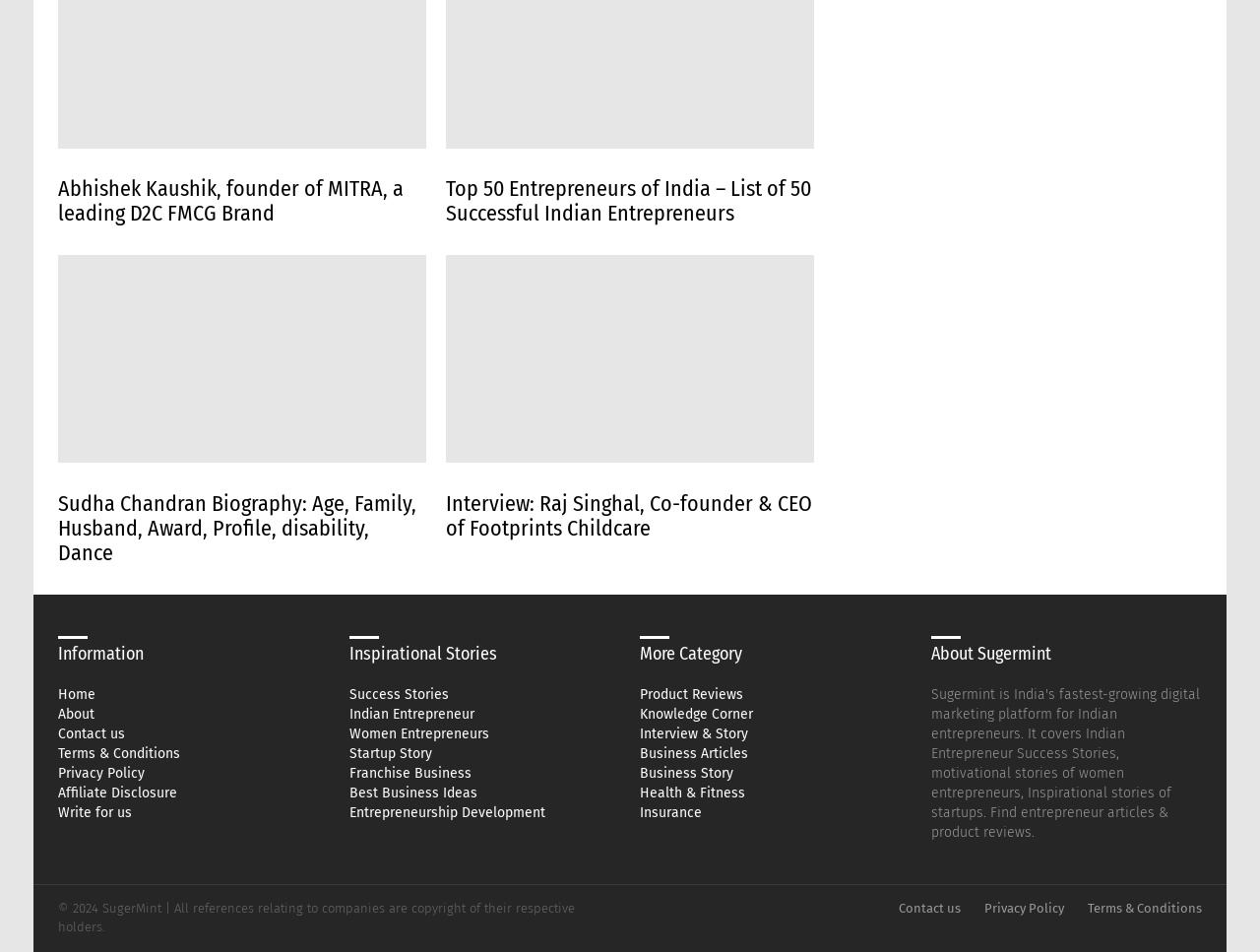Please answer the following query using a single word or phrase: 
How many links are listed in the footer section?

3